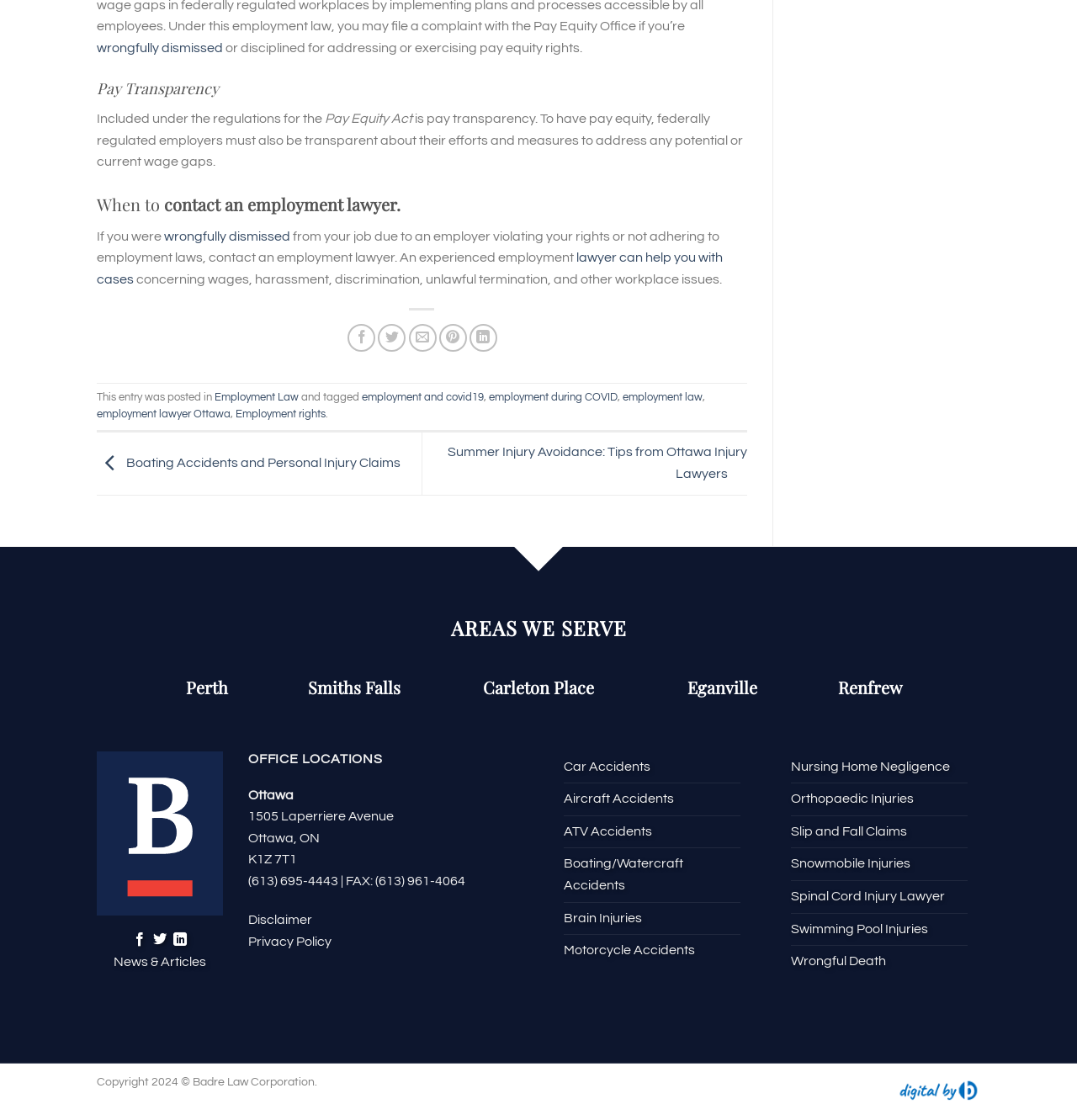Can you specify the bounding box coordinates for the region that should be clicked to fulfill this instruction: "Click on the 'Sign in' link".

None